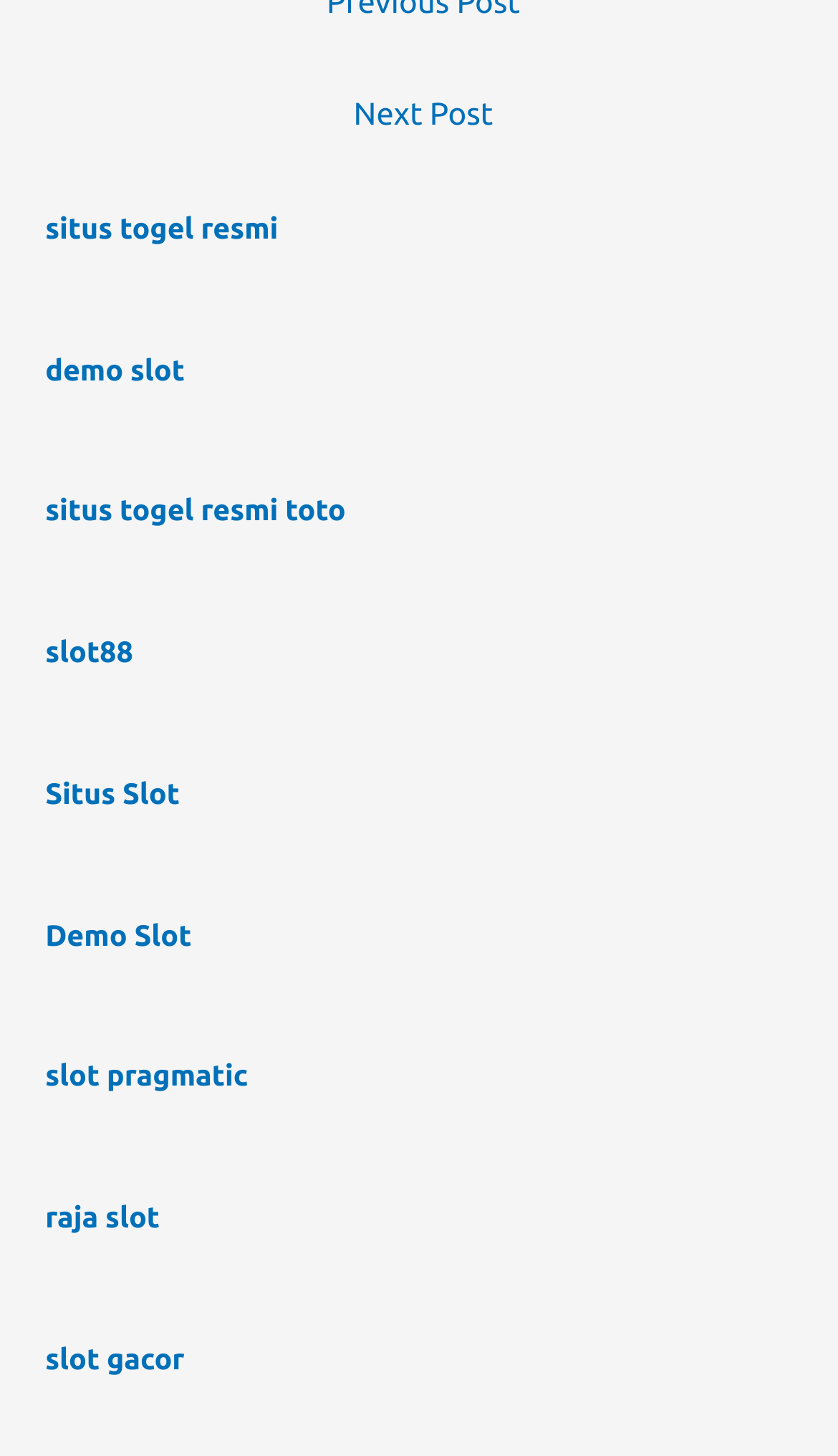Please specify the bounding box coordinates of the clickable region to carry out the following instruction: "Check 'Situs Slot'". The coordinates should be four float numbers between 0 and 1, in the format [left, top, right, bottom].

[0.054, 0.533, 0.214, 0.556]